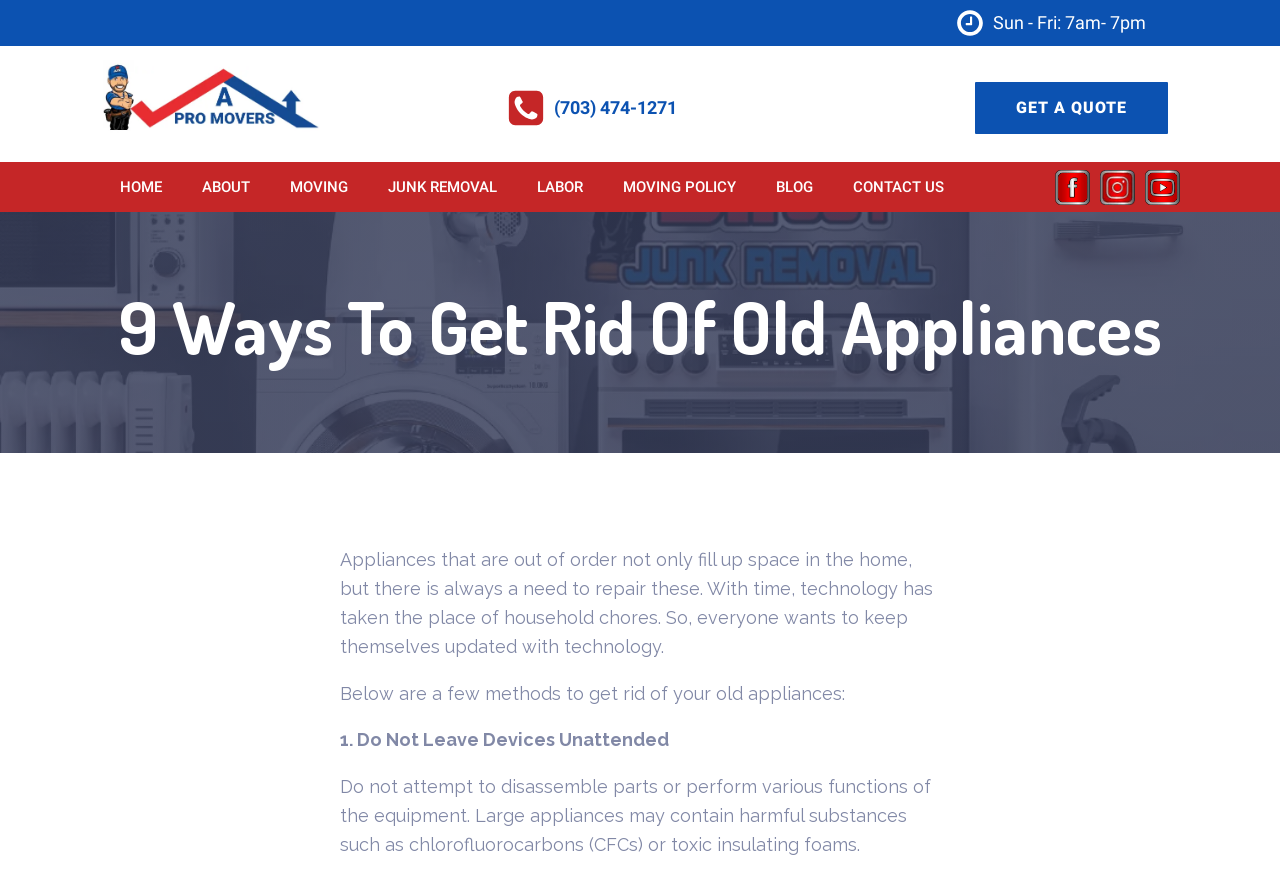Identify the bounding box coordinates of the part that should be clicked to carry out this instruction: "Call the phone number".

[0.432, 0.107, 0.529, 0.14]